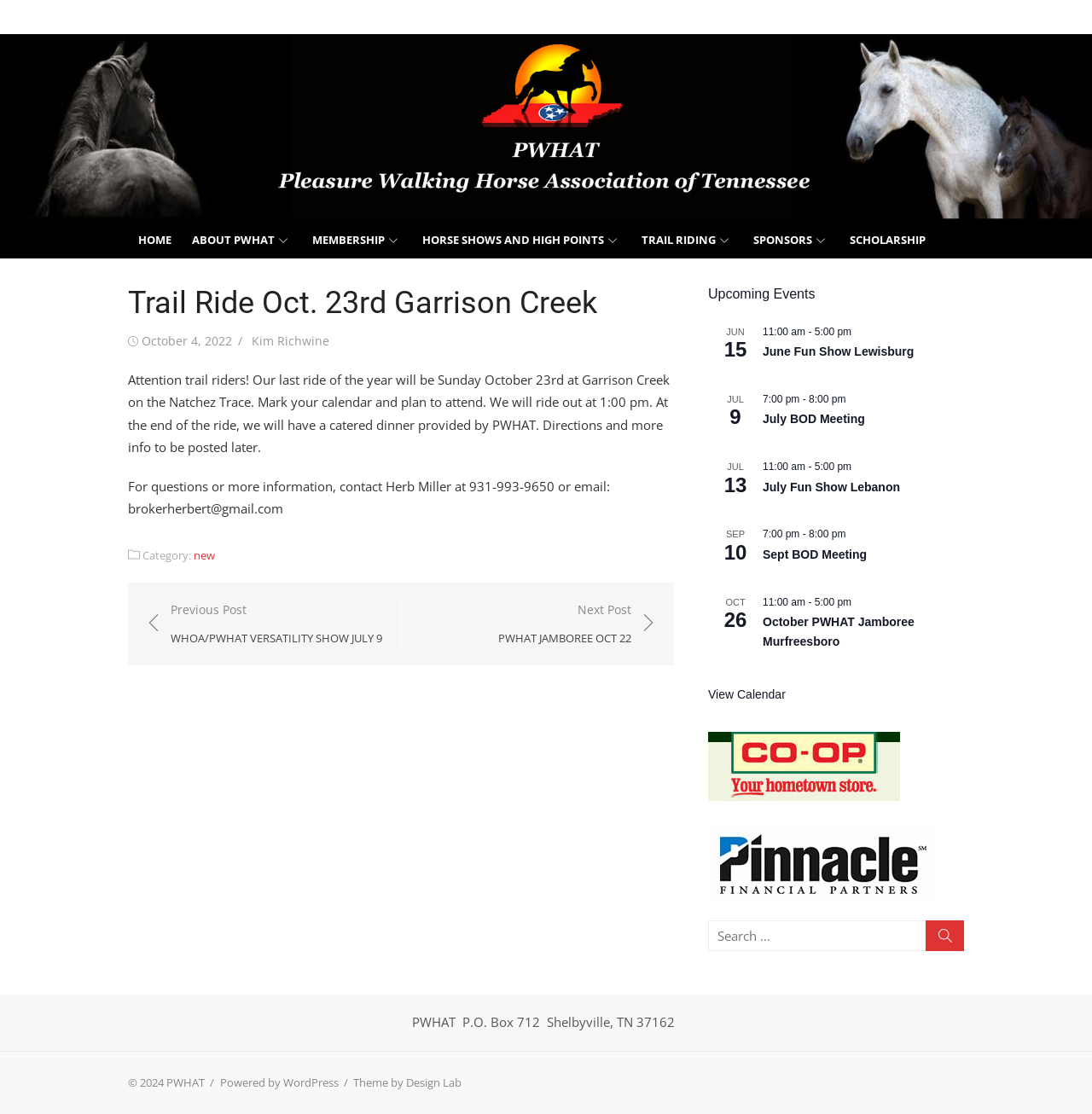Please locate the bounding box coordinates of the element that should be clicked to achieve the given instruction: "Click the 'HOME' link".

[0.117, 0.197, 0.166, 0.232]